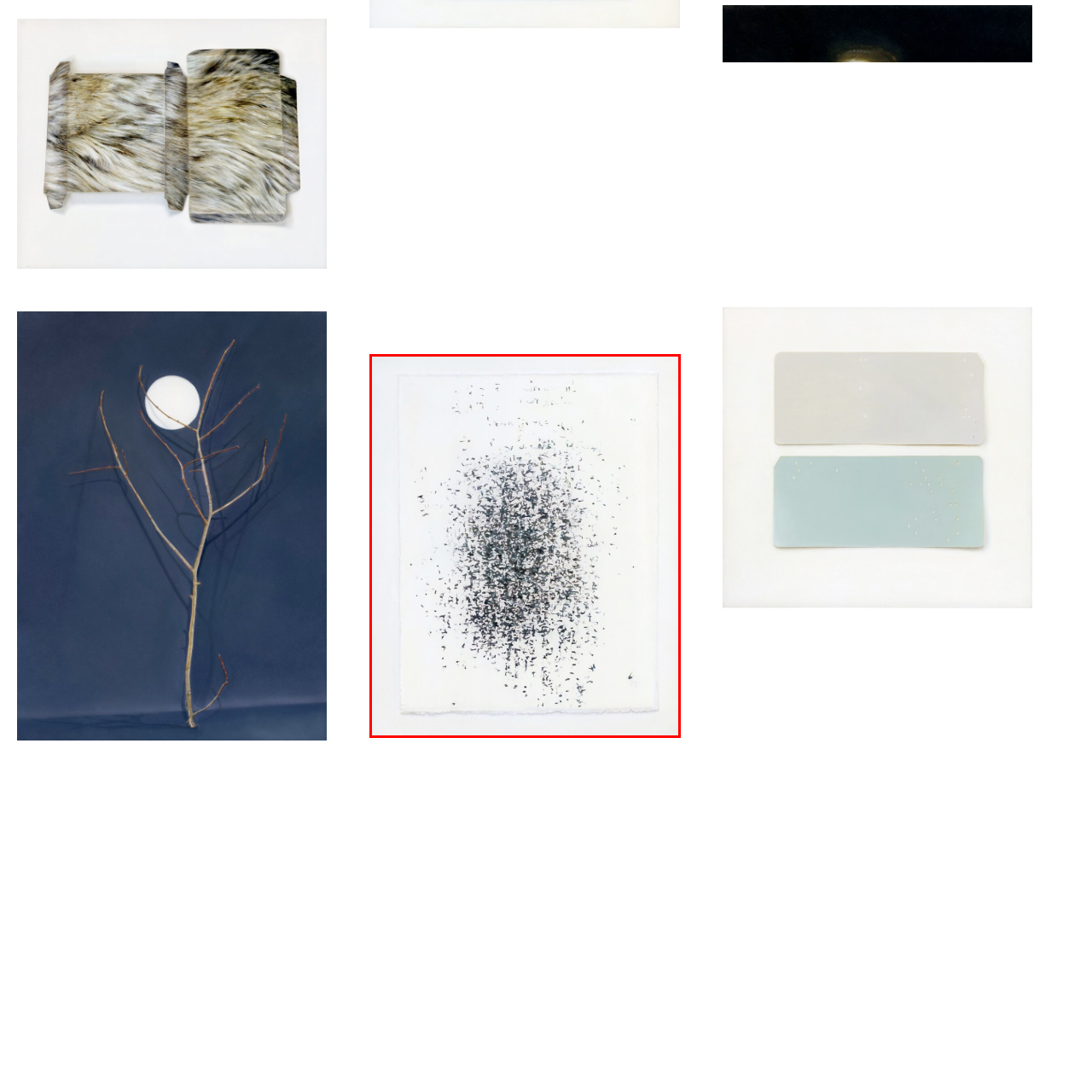Observe the content inside the red rectangle, Does the image evoke a sense of movement? 
Give your answer in just one word or phrase.

Yes